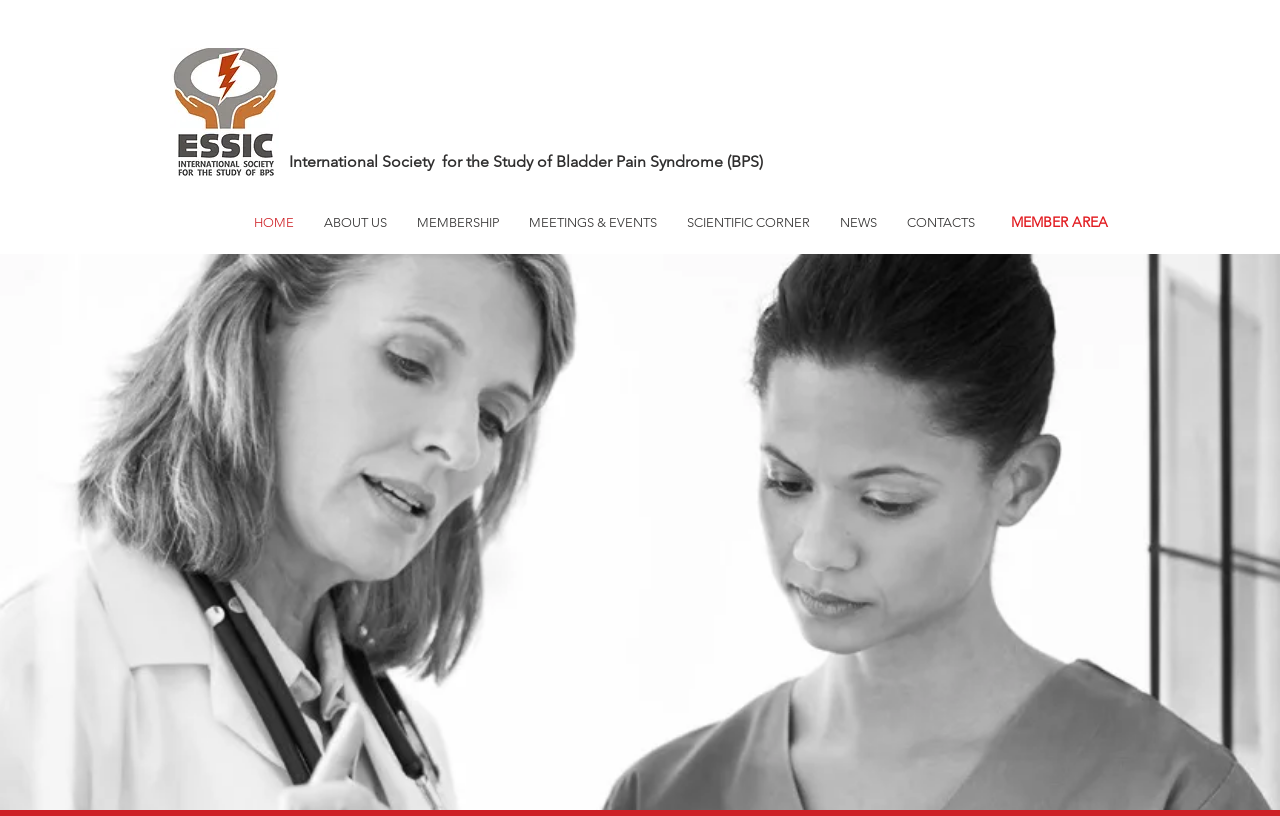Please answer the following question using a single word or phrase: 
What is the topic of the 'SCIENTIFIC CORNER' section?

Scientific research